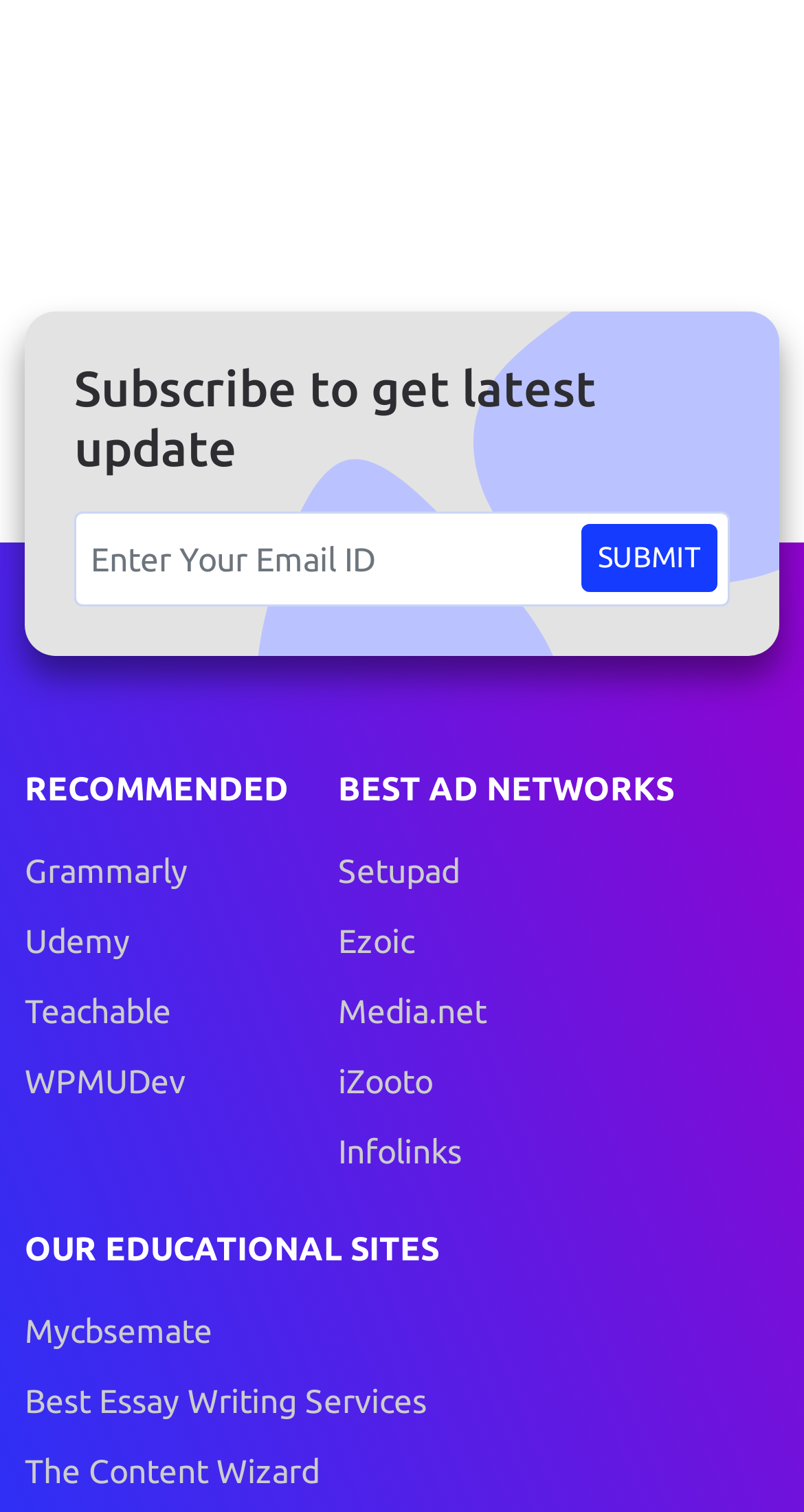Provide your answer in one word or a succinct phrase for the question: 
What type of sites are listed under 'OUR EDUCATIONAL SITES'?

Educational websites